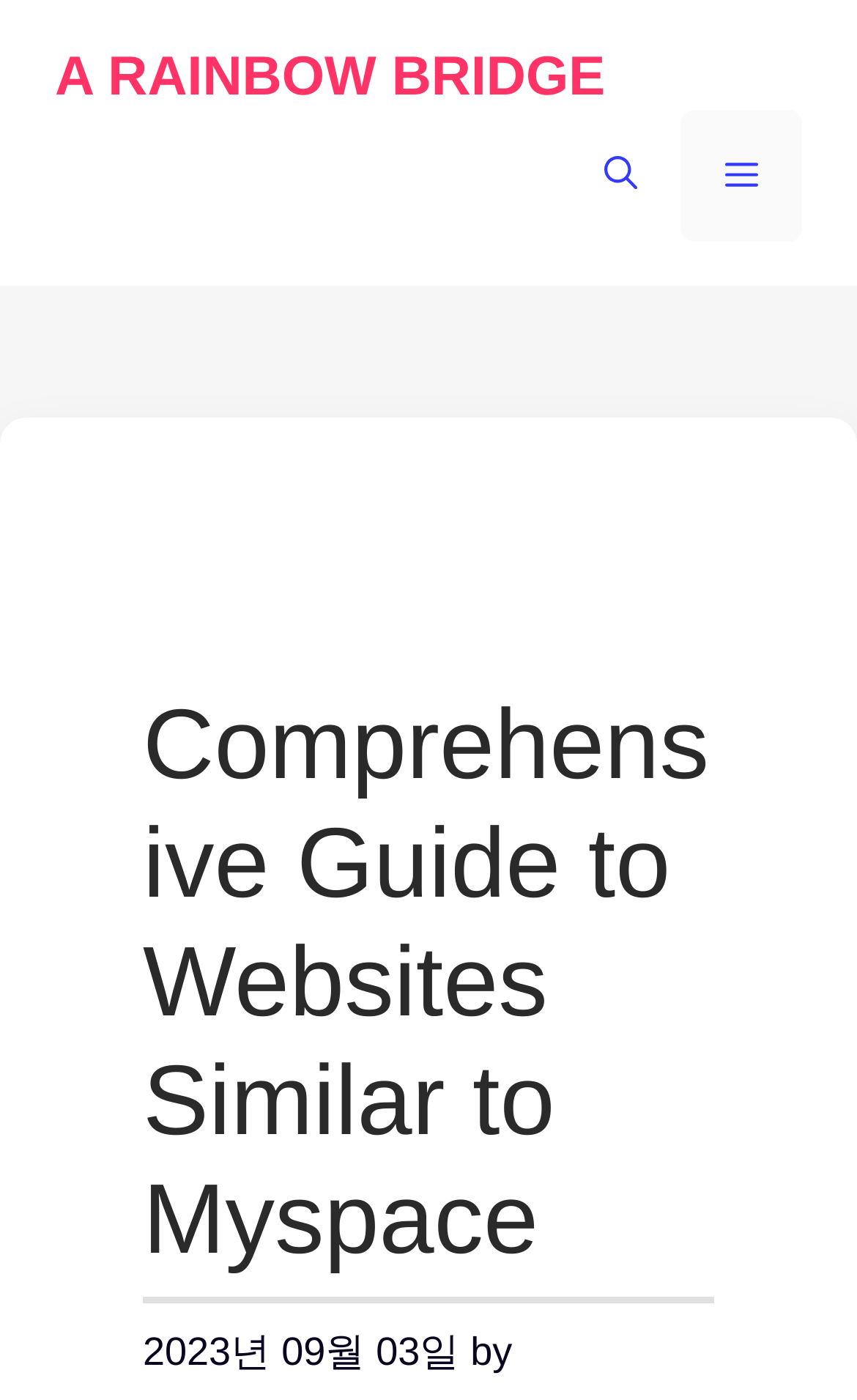Please extract and provide the main headline of the webpage.

Comprehensive Guide to Websites Similar to Myspace